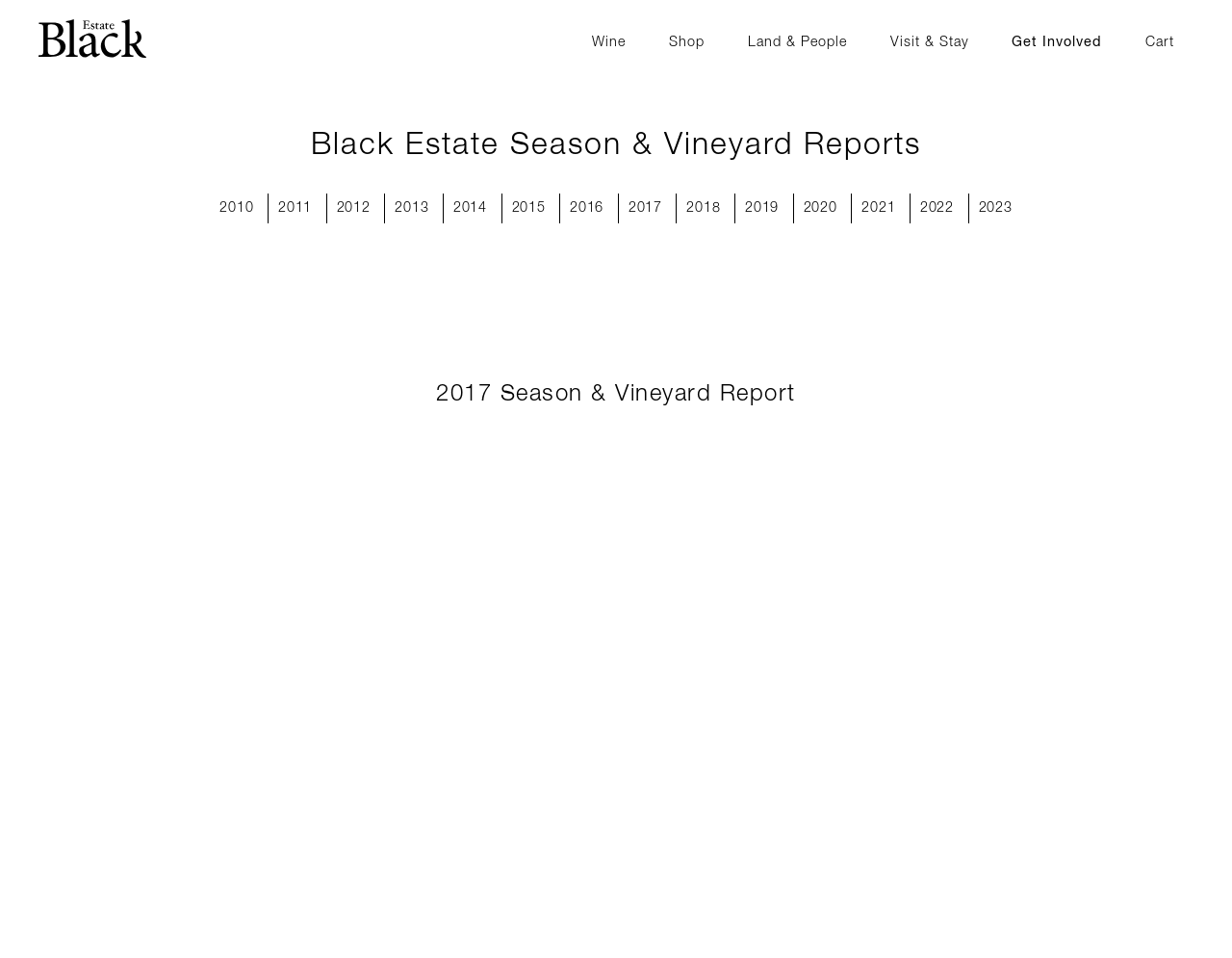Answer the following query with a single word or phrase:
What is the section above the year links?

Black Estate Season & Vineyard Reports